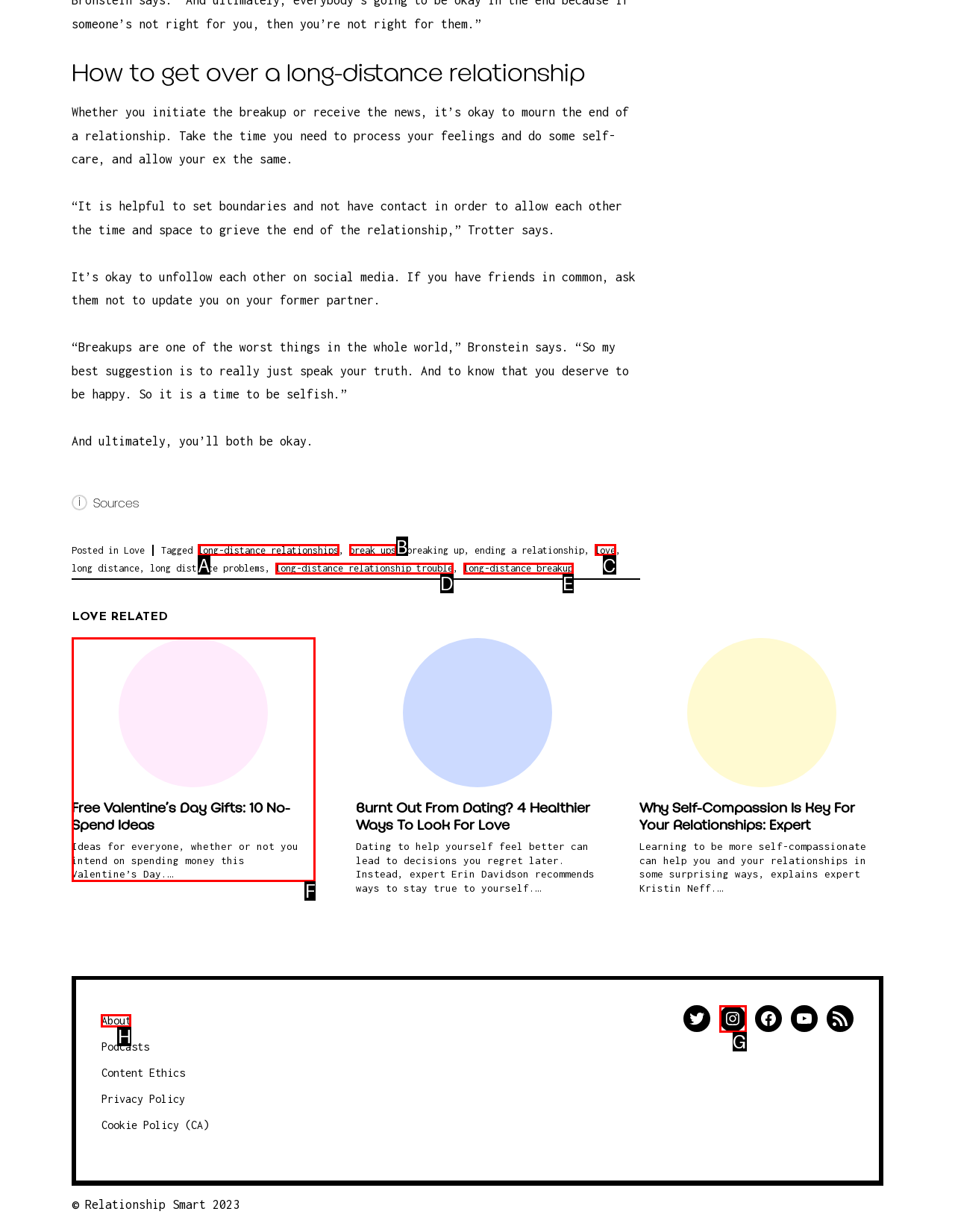Please select the letter of the HTML element that fits the description: break ups. Answer with the option's letter directly.

B